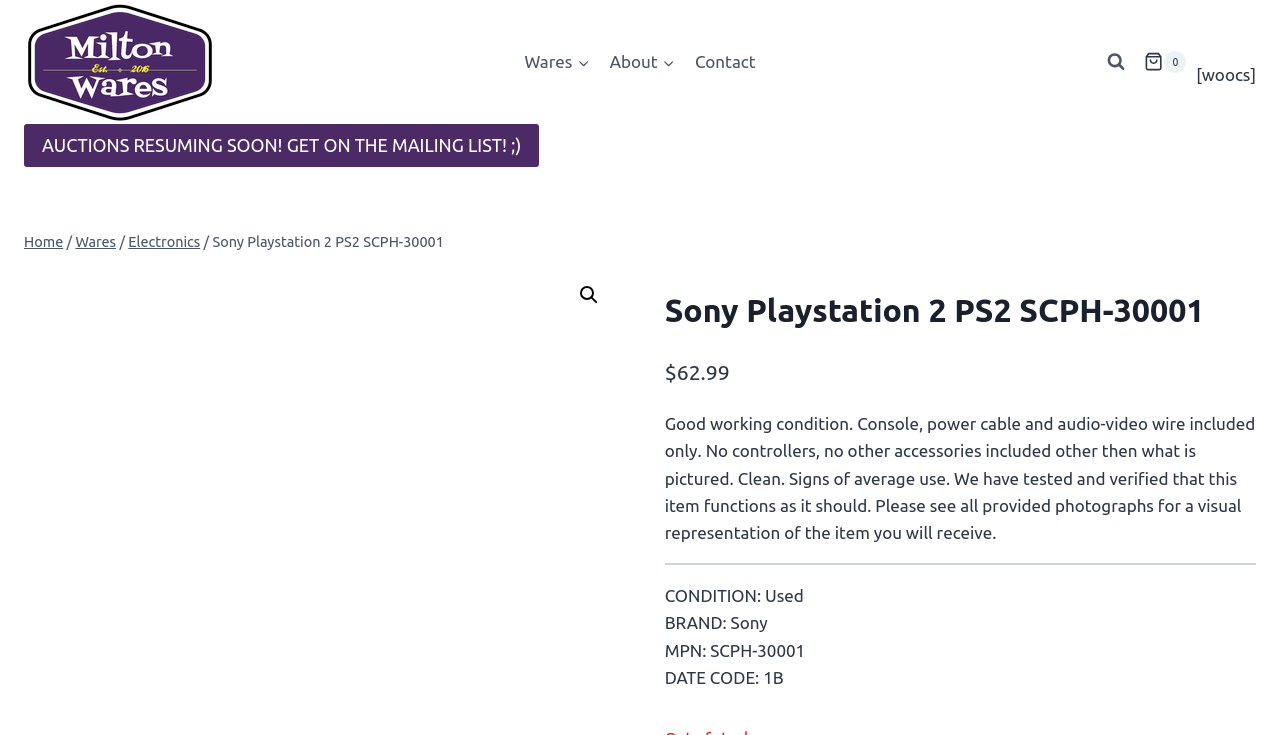What is included with the item?
Based on the screenshot, respond with a single word or phrase.

Console, power cable, and audio-video wire